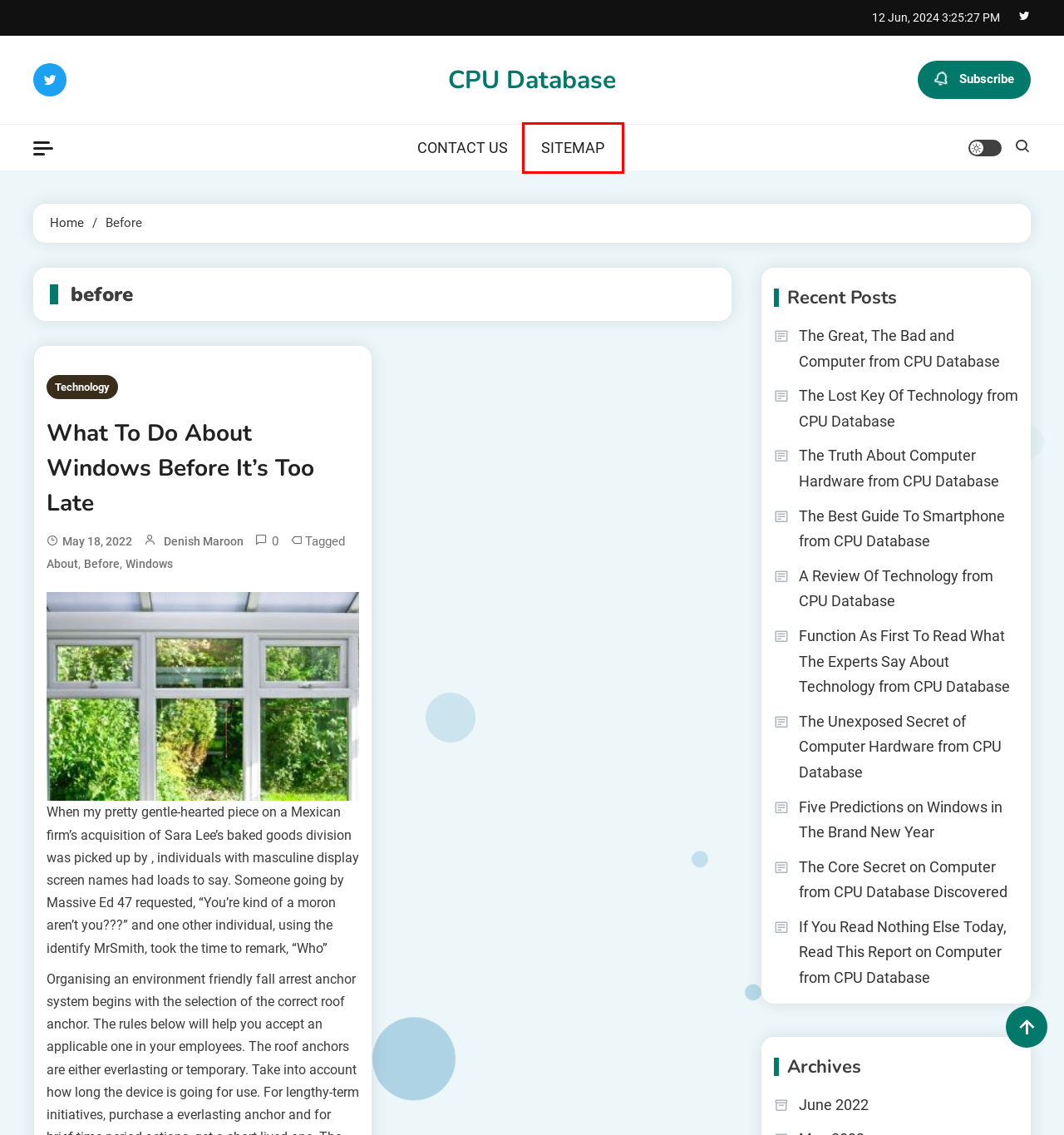Examine the screenshot of a webpage featuring a red bounding box and identify the best matching webpage description for the new page that results from clicking the element within the box. Here are the options:
A. The Unexposed Secret of Computer Hardware from CPU Database – CPU Database
B. What To Do About Windows  Before It’s Too Late – CPU Database
C. CONTACT US – CPU Database
D. June 2022 – CPU Database
E. CPU Database
F. Function As First To Read What The Experts Say About Technology from CPU Database – CPU Database
G. windows – CPU Database
H. SITEMAP – CPU Database

H